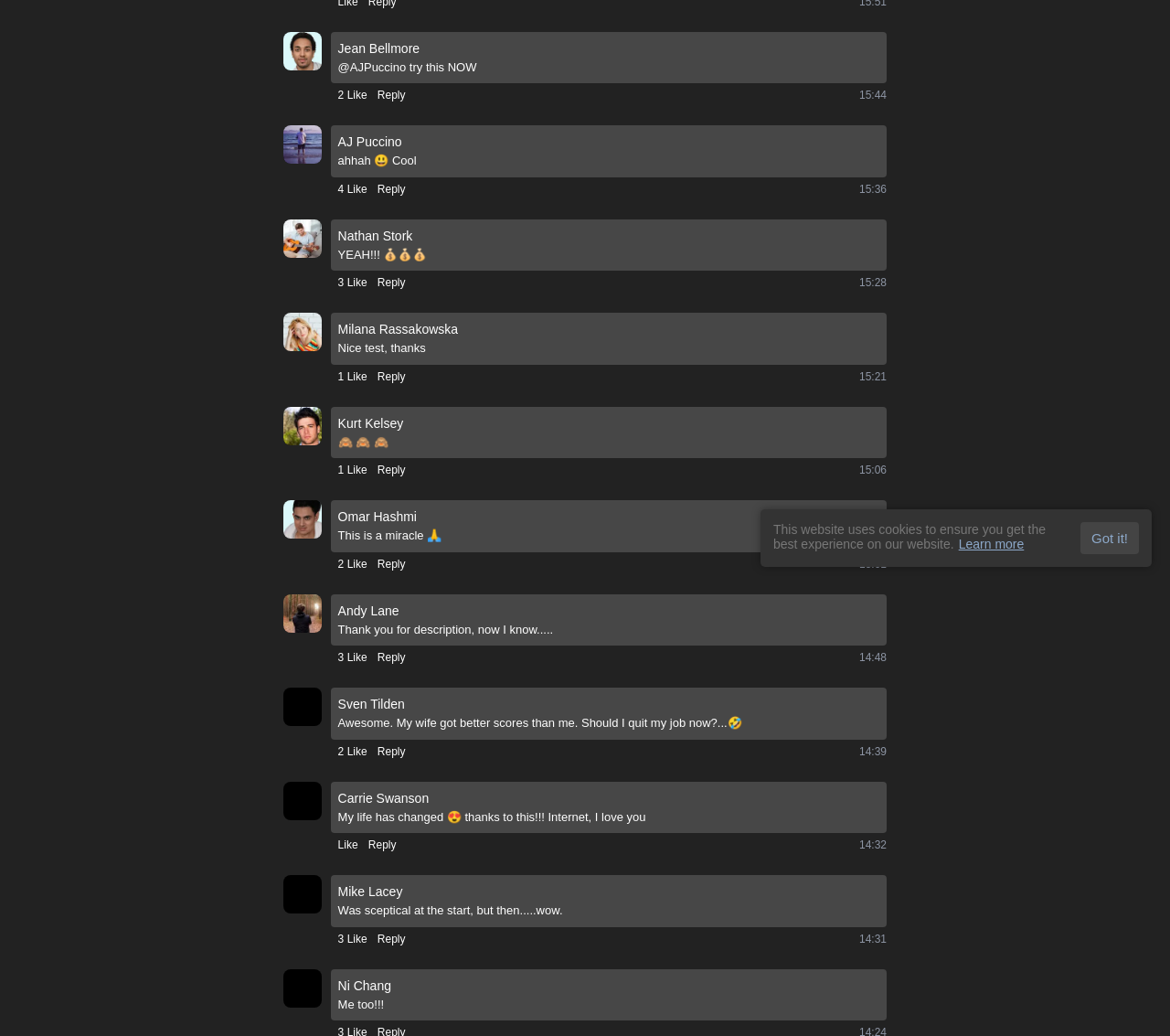Identify the bounding box of the HTML element described as: "Reply".

[0.323, 0.356, 0.346, 0.371]